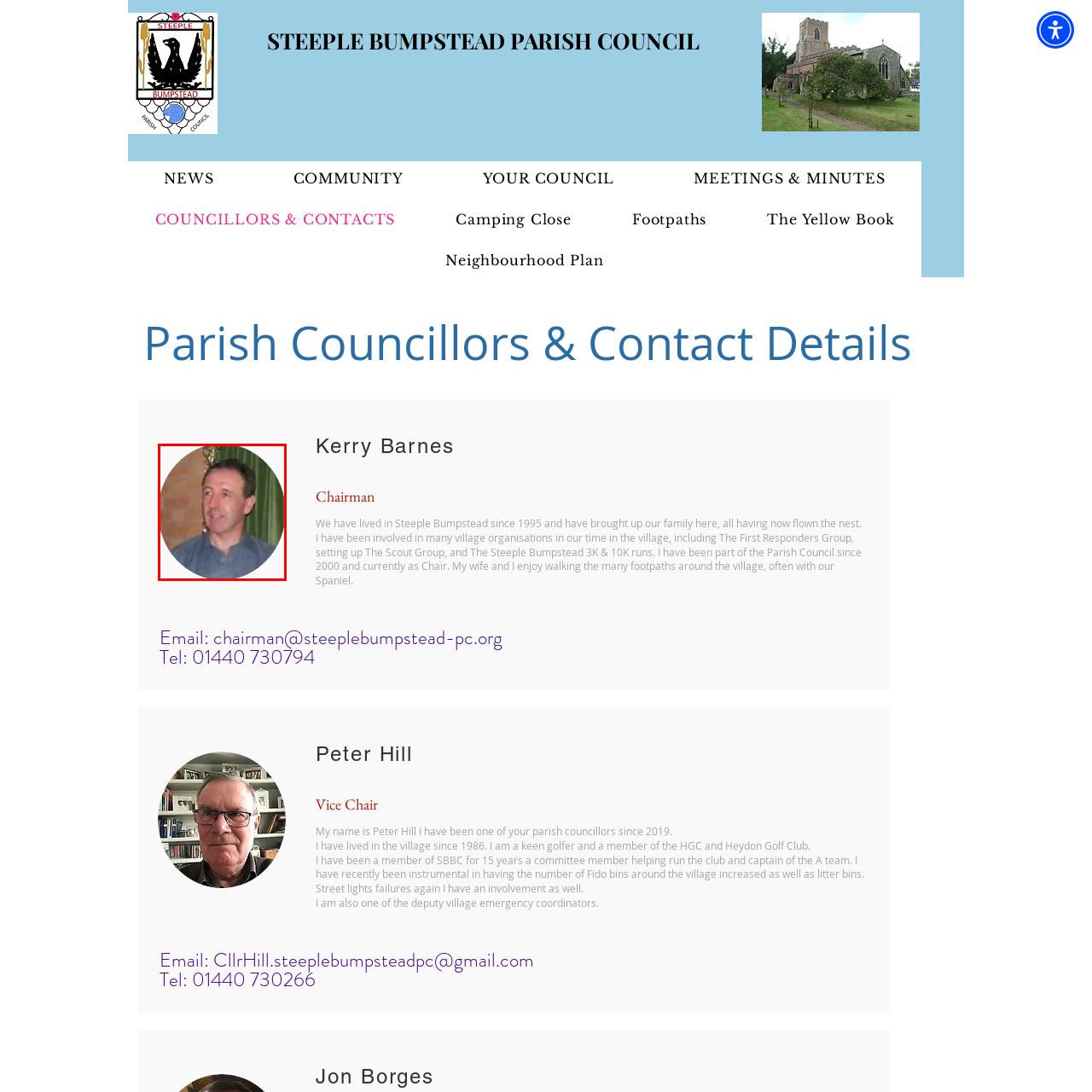Generate a comprehensive caption for the picture highlighted by the red outline.

This image features Kerry Barnes, who serves as the Chairman of the Steeple Bumpstead Parish Council. Displayed within a circular frame, he is seen smiling and engaged in conversation, suggesting a welcoming demeanor. The background includes hints of greenery, enhancing the warm atmosphere of community and connection. Alongside his image, information about his involvement in various village organizations and the parish council is provided, illustrating his dedication to the community since 1995. His email and contact details are also available for those looking to reach out regarding council matters.